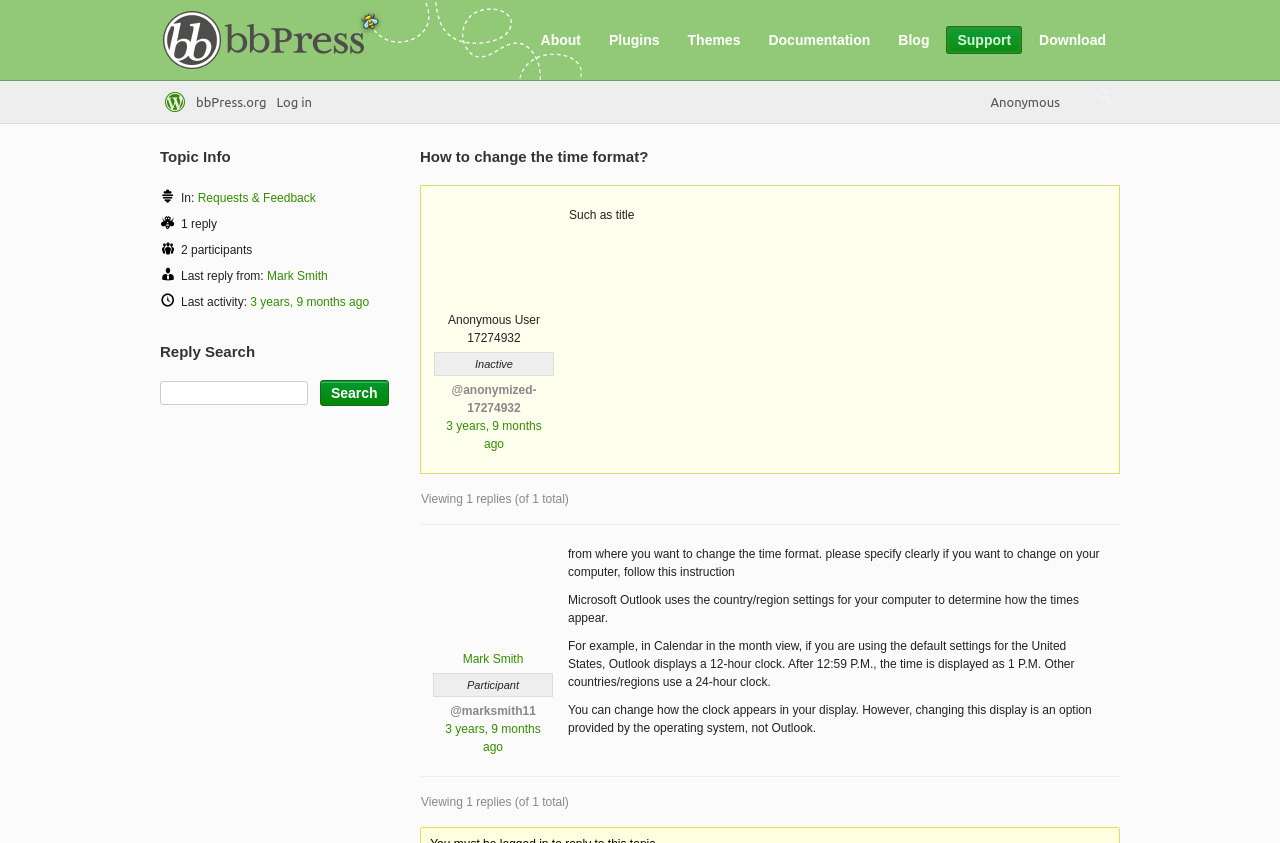Please pinpoint the bounding box coordinates for the region I should click to adhere to this instruction: "Go to the 'Home' page".

None